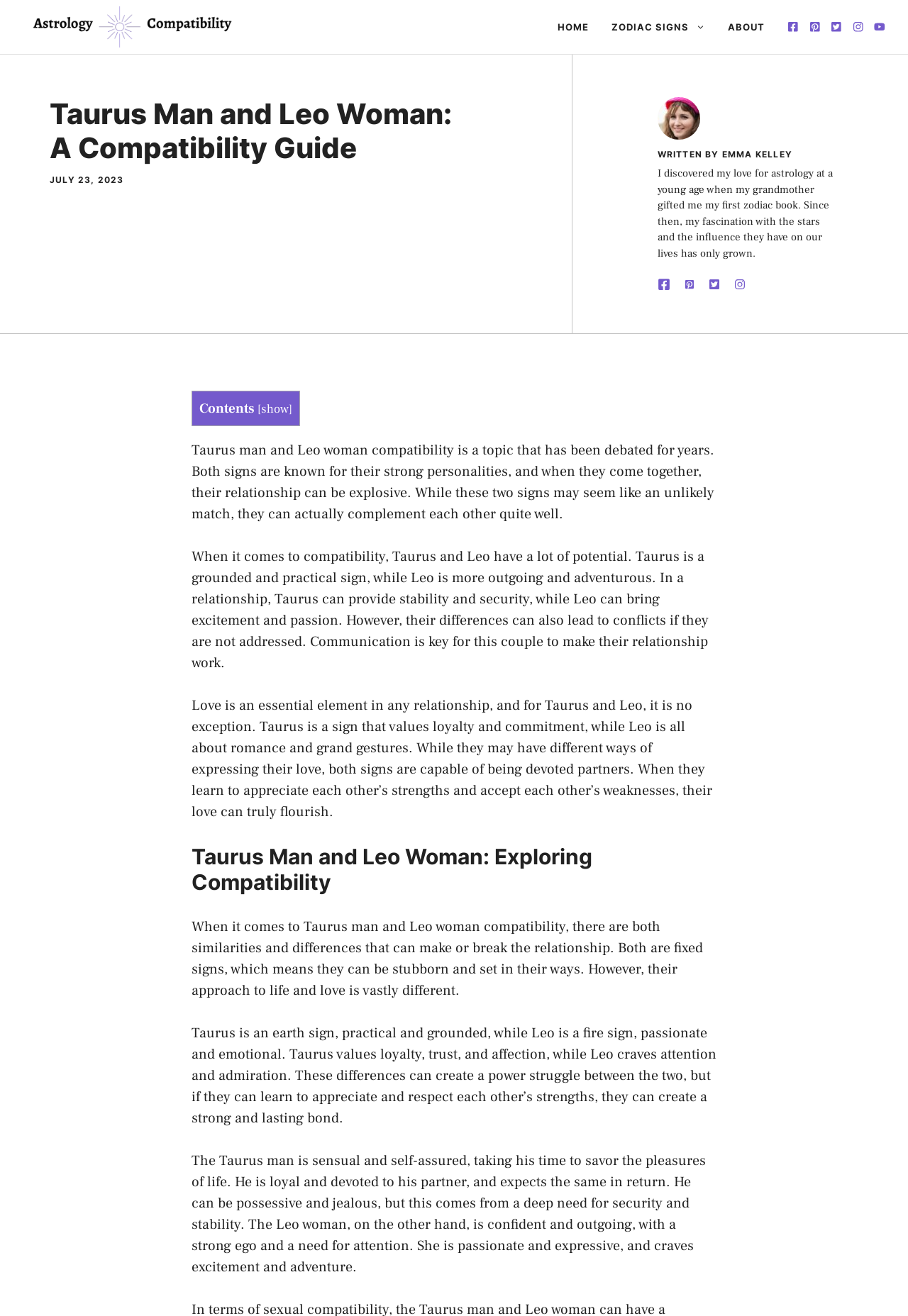Who is the author of this article?
Please respond to the question with a detailed and well-explained answer.

The author's name is mentioned in the text 'WRITTEN BY EMMA KELLEY' which is located below the image of the author.